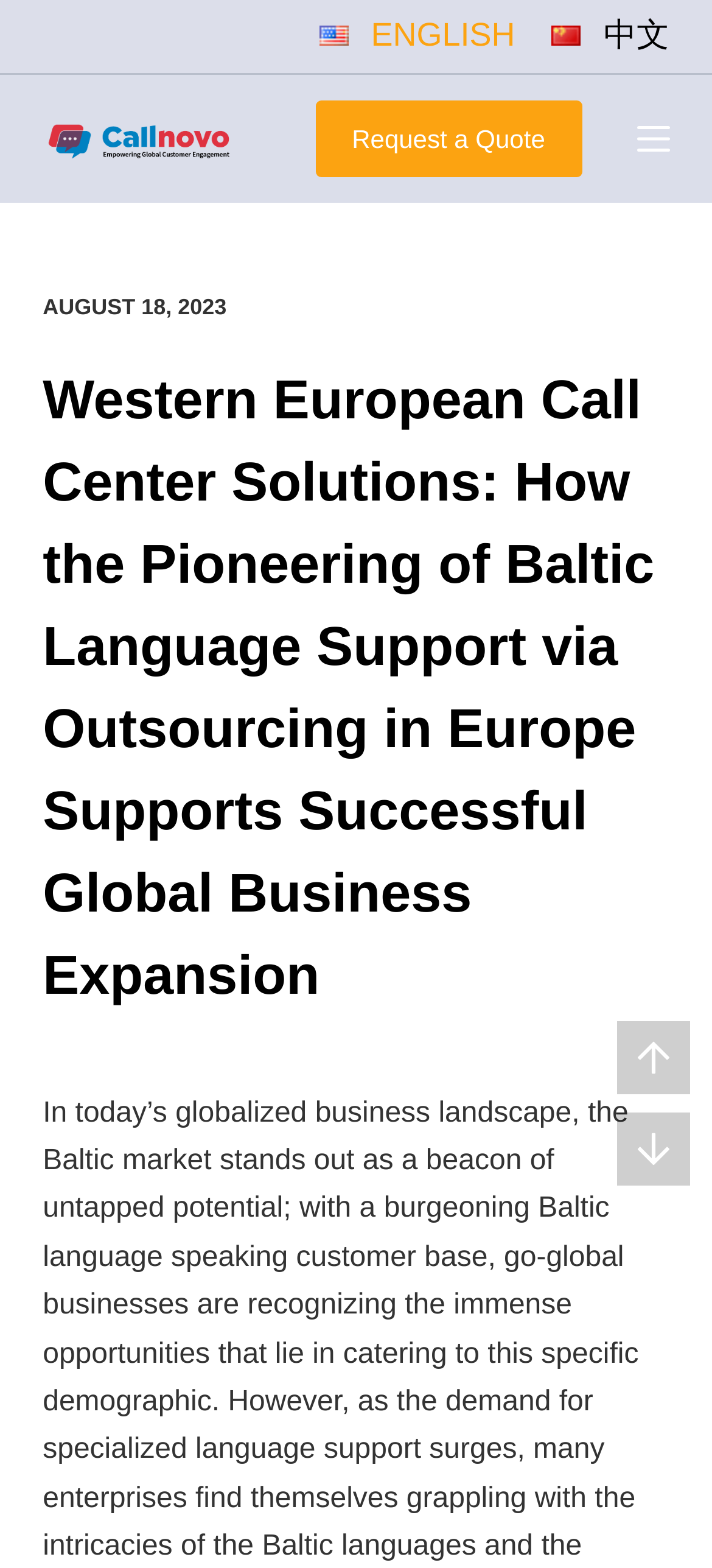How many images are there in the menu section?
Based on the image, give a one-word or short phrase answer.

2